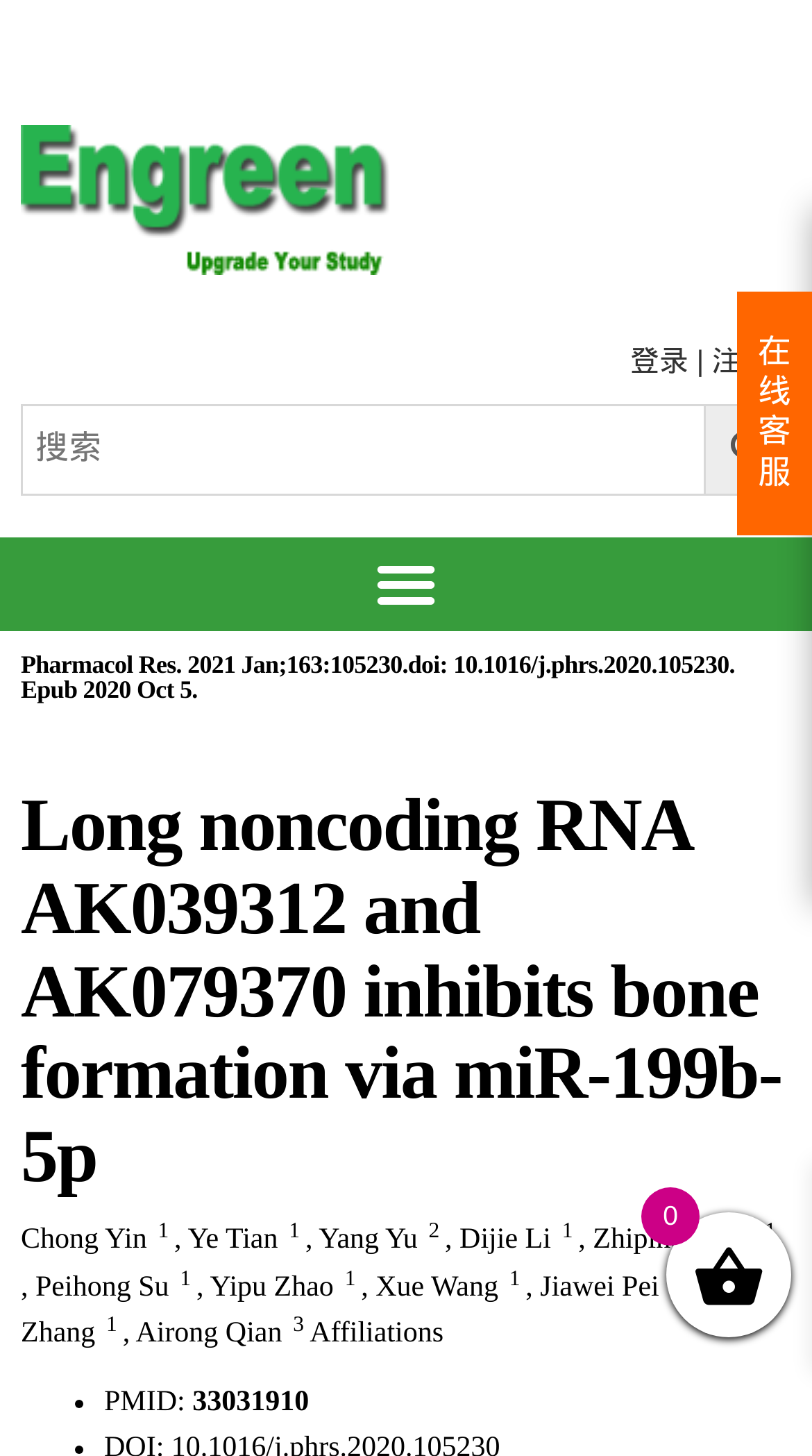Please find the bounding box coordinates of the clickable region needed to complete the following instruction: "search for something". The bounding box coordinates must consist of four float numbers between 0 and 1, i.e., [left, top, right, bottom].

[0.026, 0.278, 0.974, 0.341]